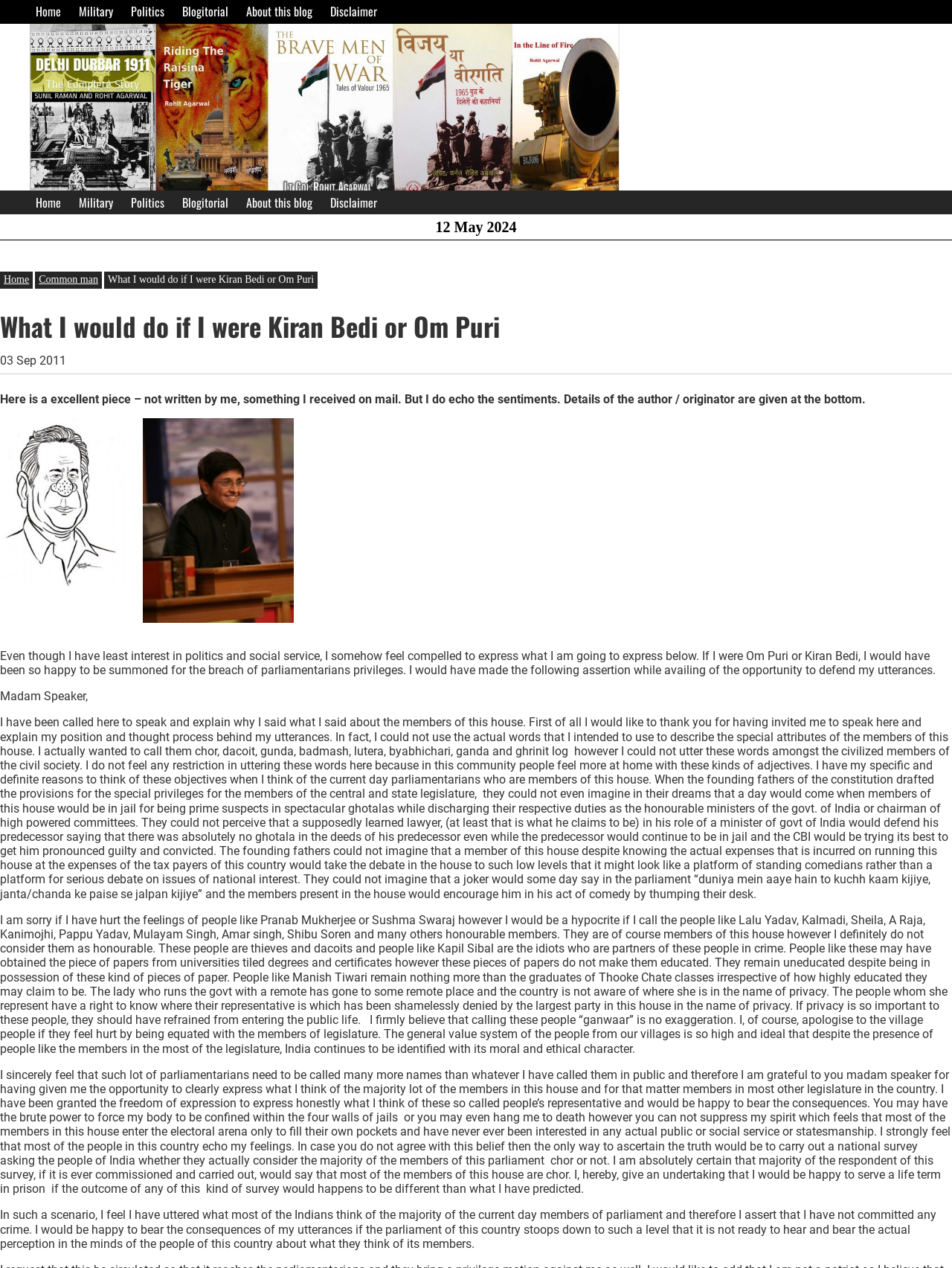What is the date of the blog post?
Refer to the image and respond with a one-word or short-phrase answer.

12 May 2024